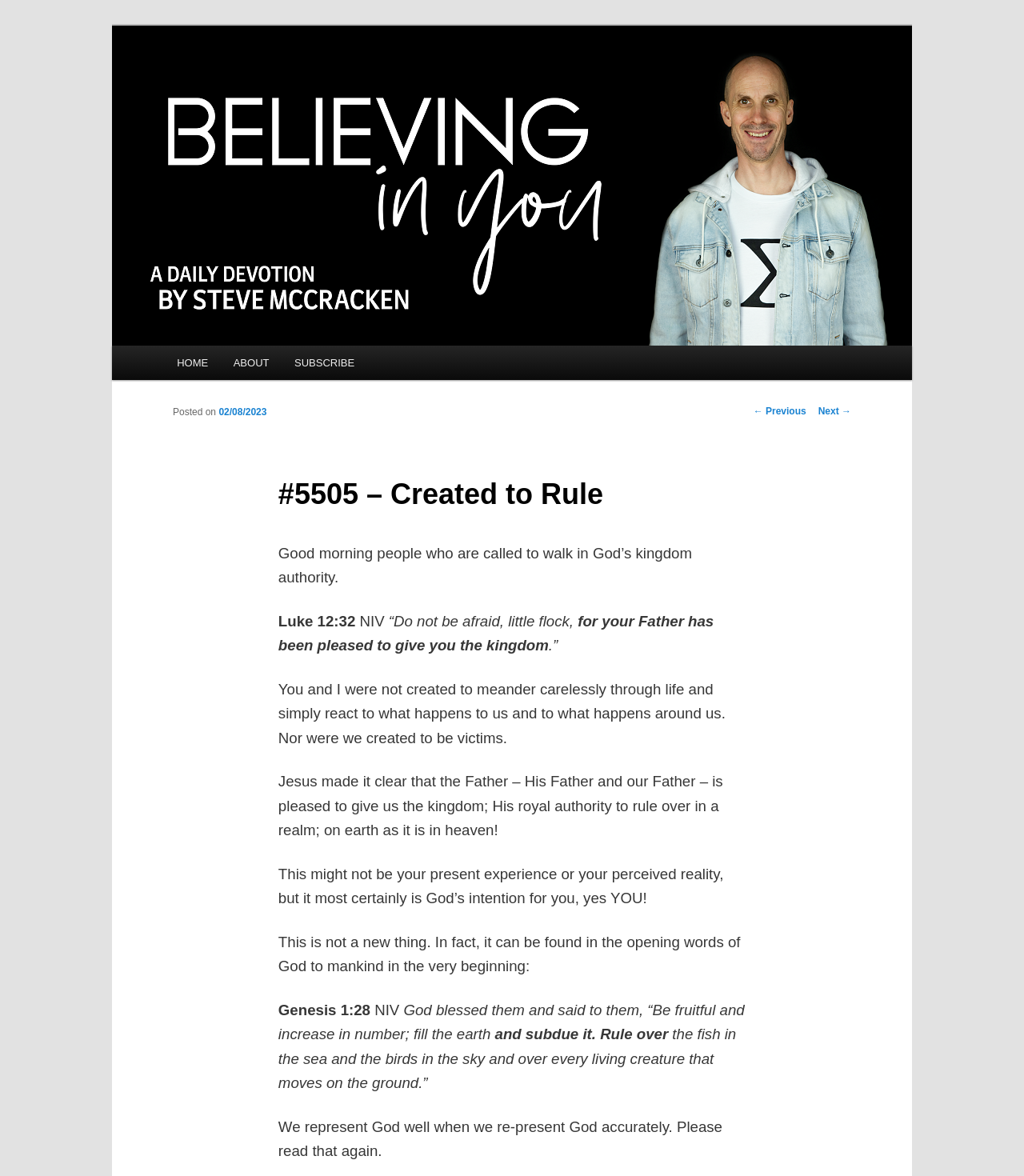Write an elaborate caption that captures the essence of the webpage.

This webpage is a daily devotional by Steve McCracken, titled "Believing In You" and numbered "#5505 – Created to Rule". At the top, there is a link to "Skip to primary content". Below it, there is a heading with the title "Believing In You" and a link with the same title. 

To the right of the title, there is a heading that describes the devotional as "A Daily Devotional by Steve McCracken". Below these headings, there is a large image with the title "Believing In You" and a link with the same title. 

On the left side, there is a main menu with links to "HOME", "ABOUT", and "SUBSCRIBE". Below the main menu, there is a post navigation section with links to "← Previous" and "Next →". 

The main content of the devotional is a passage of text that starts with "Good morning people who are called to walk in God’s kingdom authority." The passage includes a Bible verse from Luke 12:32 and a discussion about God's intention for believers to have royal authority to rule over on earth as it is in heaven. The passage also references Genesis 1:28 and encourages readers to represent God accurately.